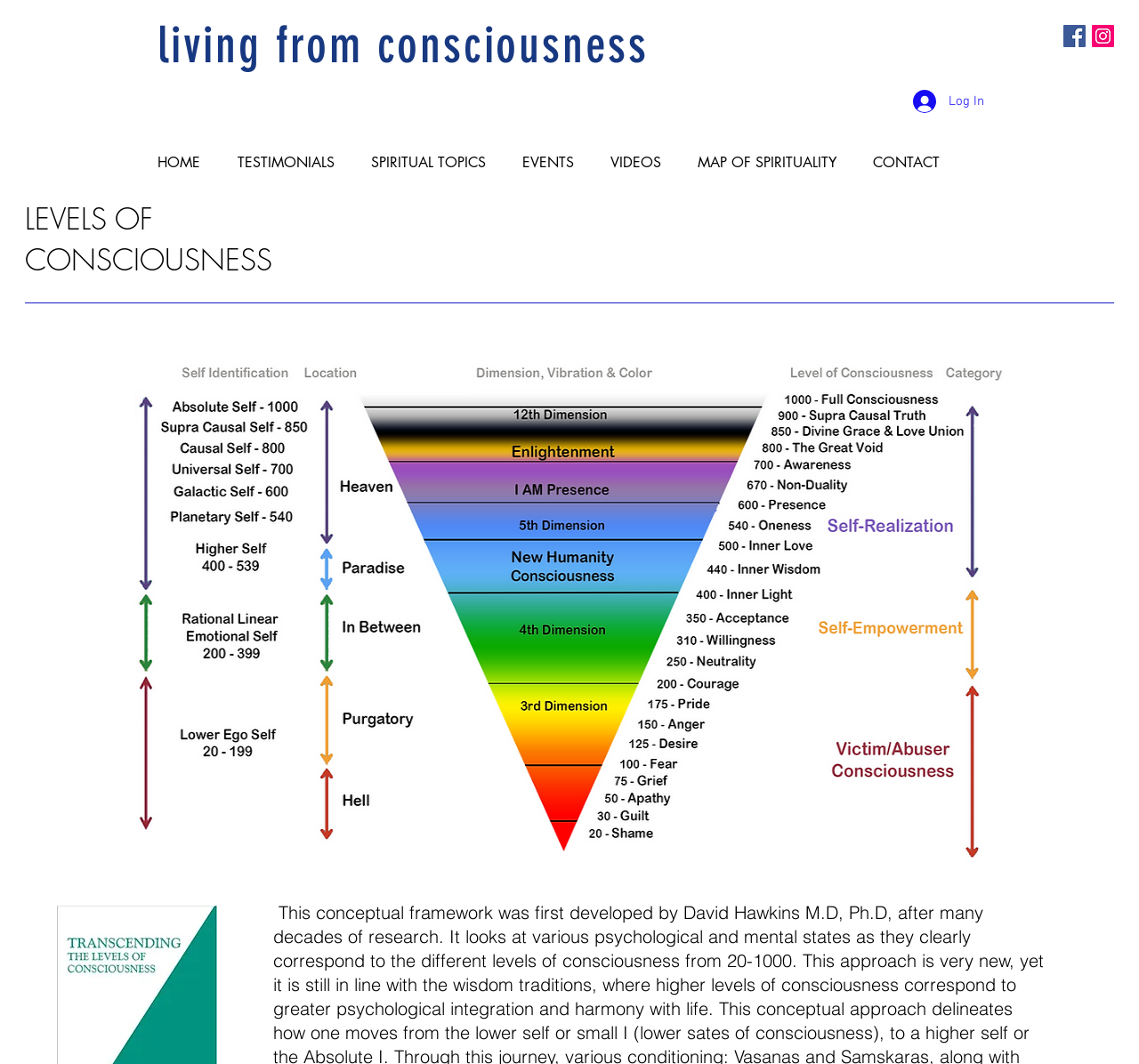What is the purpose of the button at the top-right?
Answer briefly with a single word or phrase based on the image.

Log In